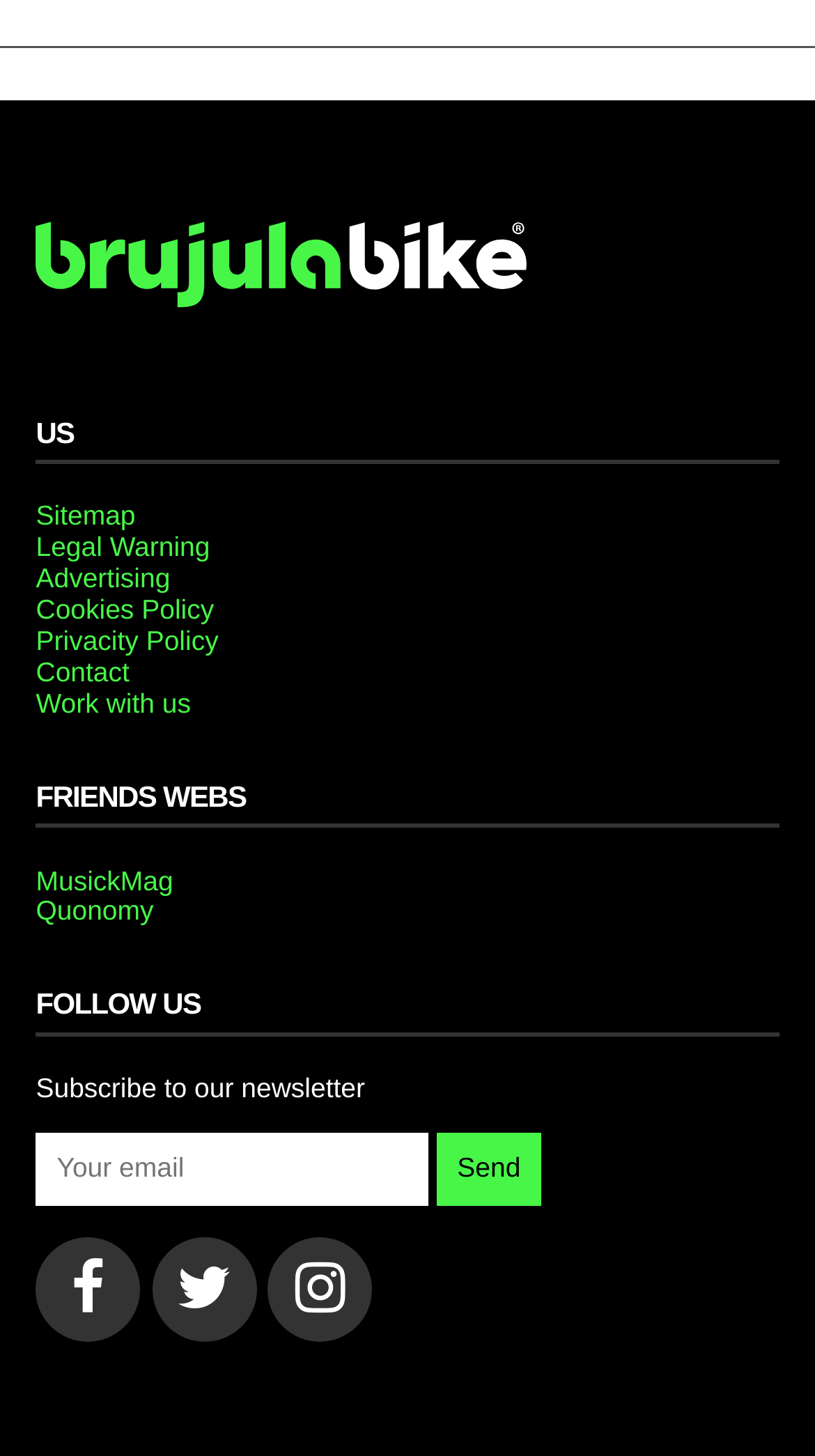Locate the bounding box coordinates of the area where you should click to accomplish the instruction: "Enter your email".

[0.044, 0.872, 0.526, 0.922]